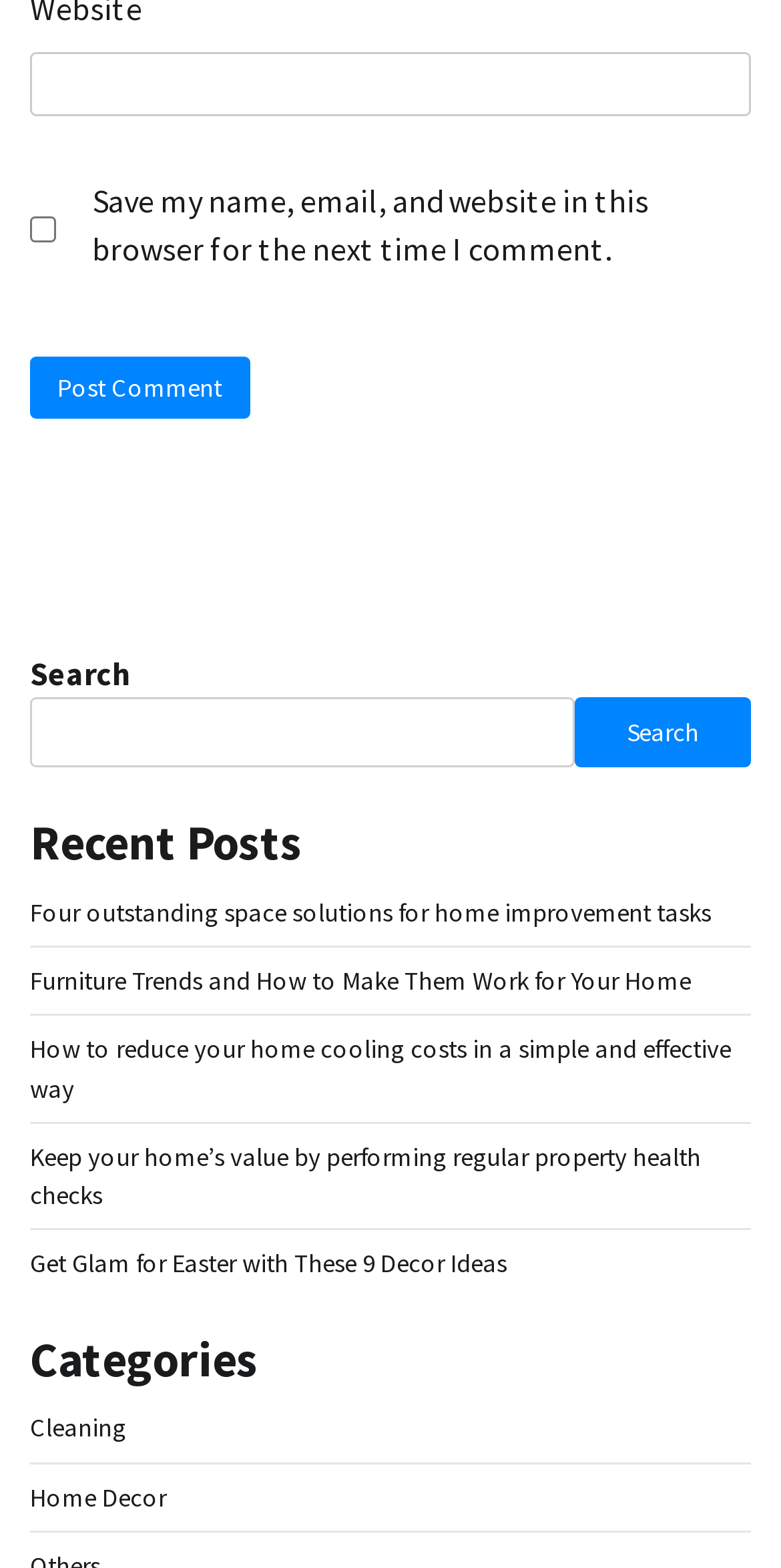Show the bounding box coordinates for the element that needs to be clicked to execute the following instruction: "Explore 'Home Decor' category". Provide the coordinates in the form of four float numbers between 0 and 1, i.e., [left, top, right, bottom].

[0.038, 0.944, 0.213, 0.964]